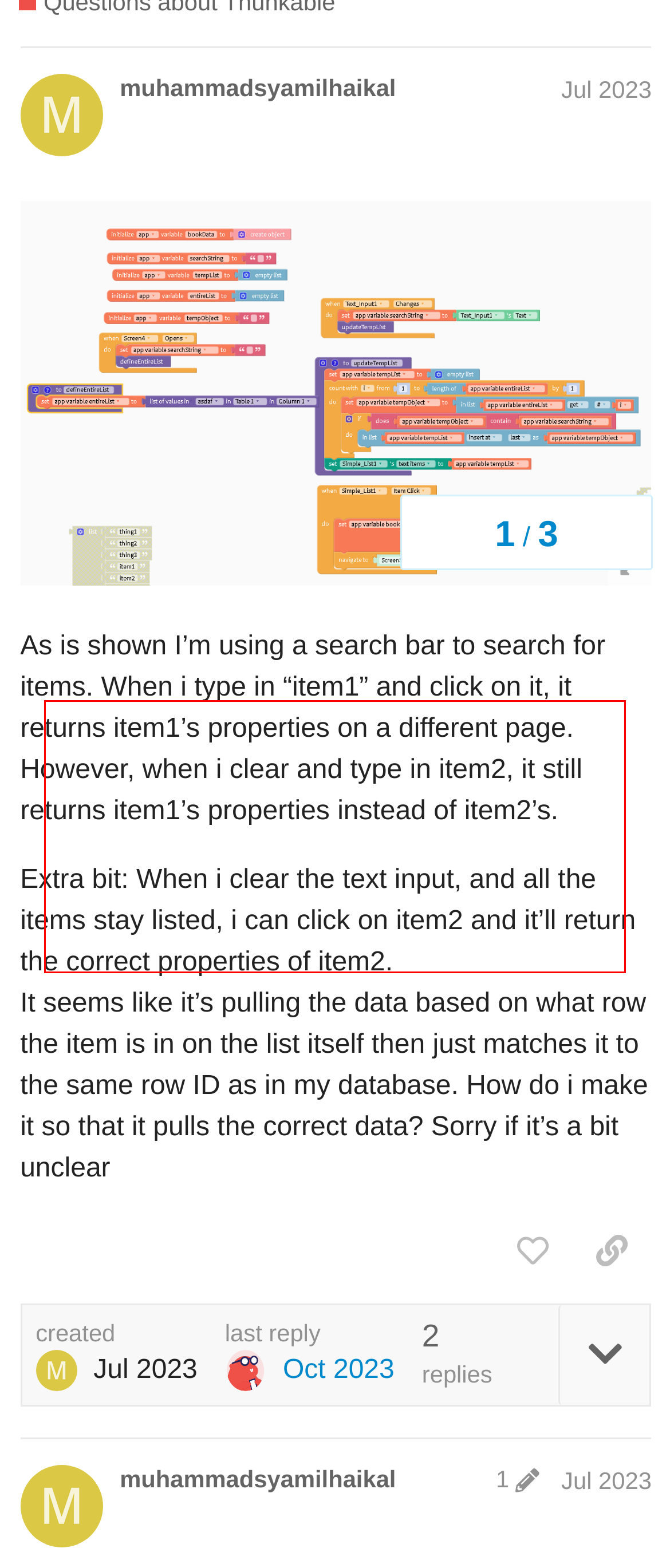There is a UI element on the webpage screenshot marked by a red bounding box. Extract and generate the text content from within this red box.

With this announcement, we’re rolling out a new Thunkable Modules category in the Thunkable Community. This will be your stop for asking questions about anything and everything involving Modules and also a place to share the Modules you create. See you there!